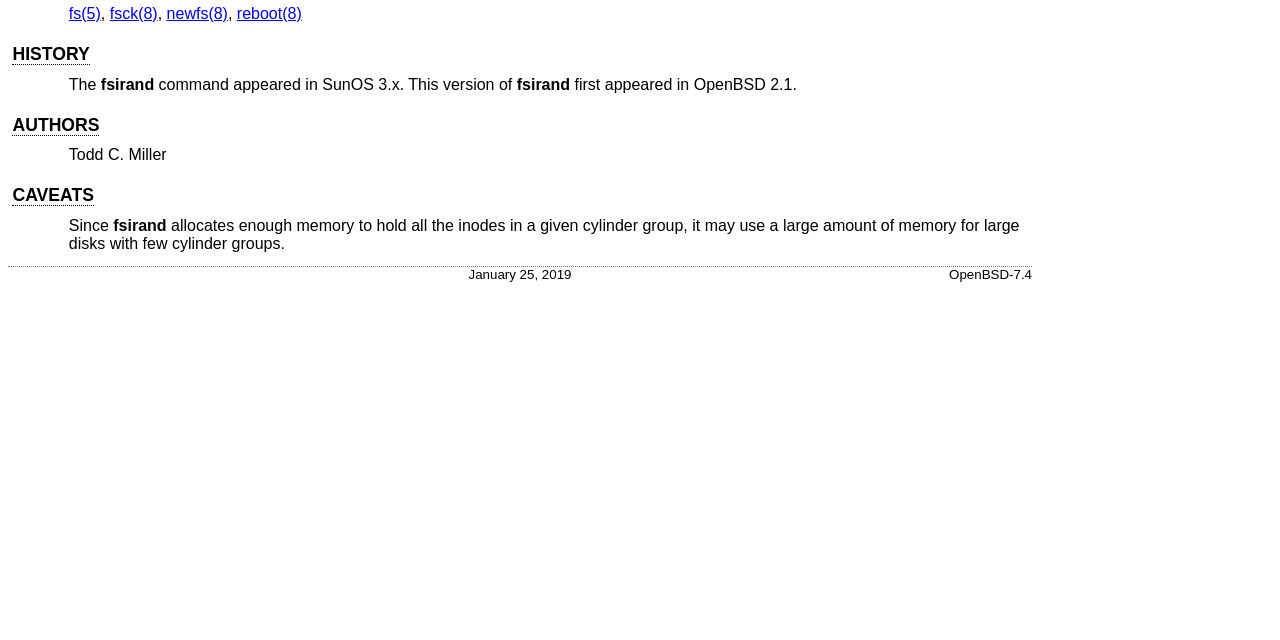Bounding box coordinates are specified in the format (top-left x, top-left y, bottom-right x, bottom-right y). All values are floating point numbers bounded between 0 and 1. Please provide the bounding box coordinate of the region this sentence describes: CAVEATS

[0.01, 0.29, 0.073, 0.322]